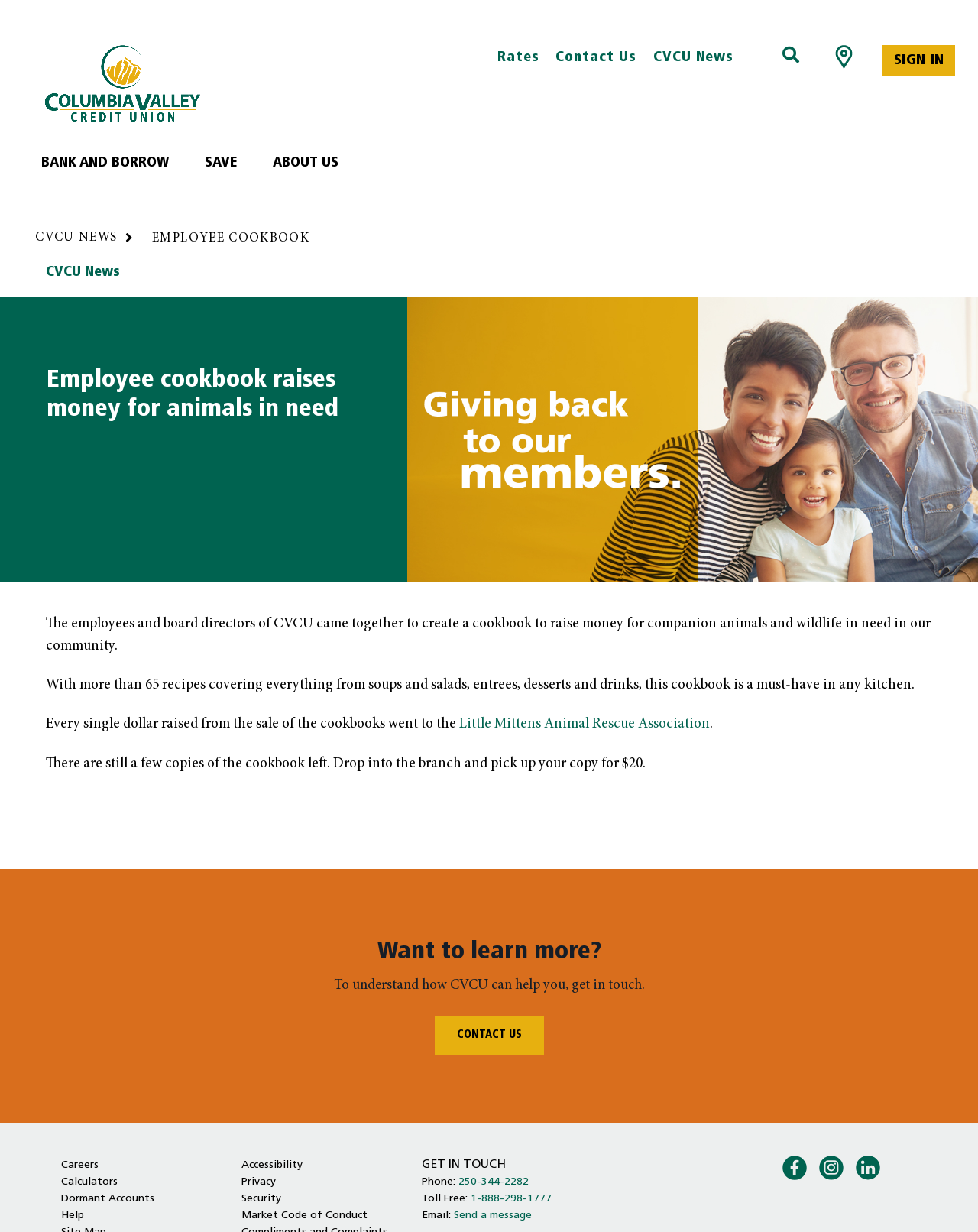Indicate the bounding box coordinates of the element that needs to be clicked to satisfy the following instruction: "Contact Us". The coordinates should be four float numbers between 0 and 1, i.e., [left, top, right, bottom].

[0.568, 0.041, 0.651, 0.053]